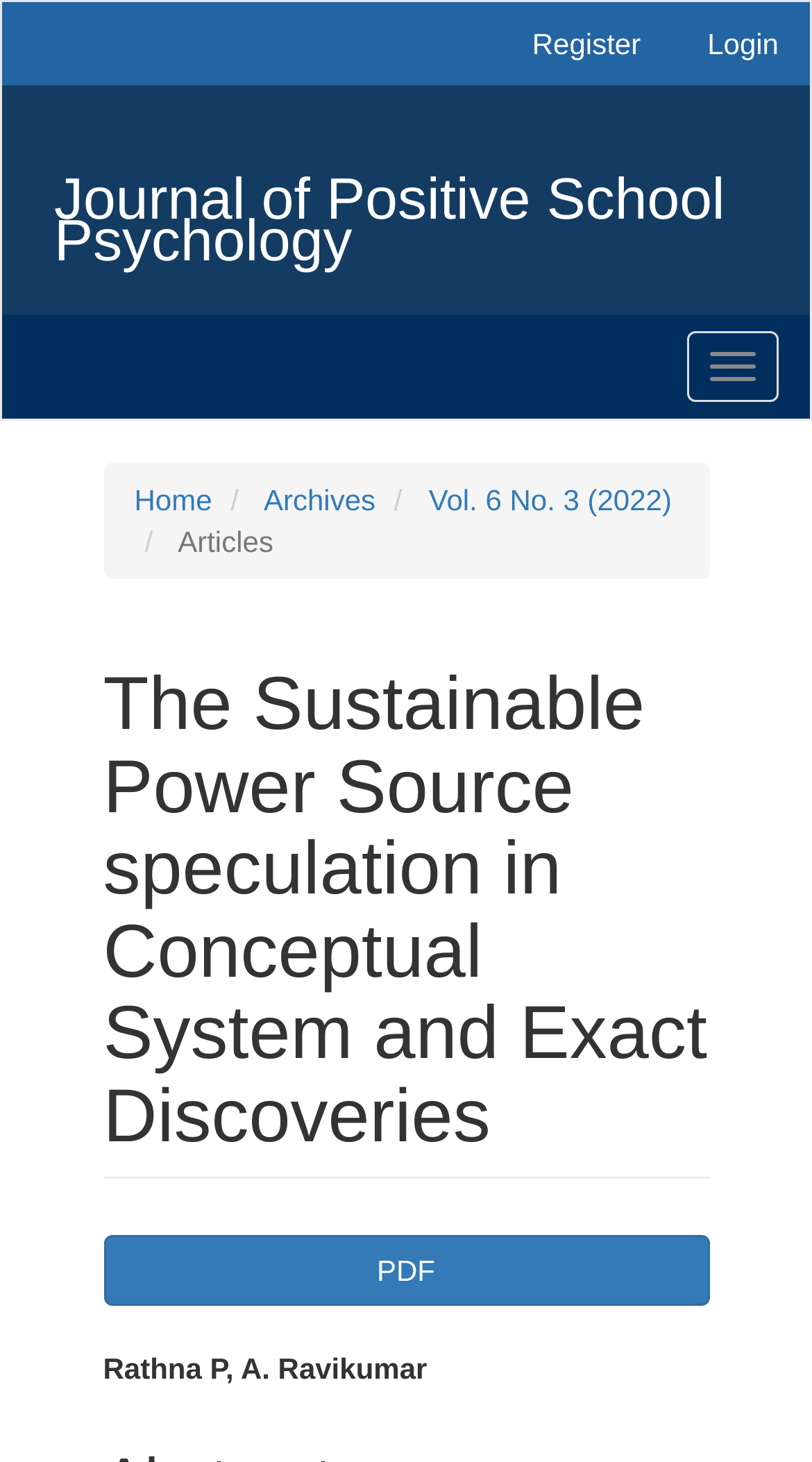Please identify the bounding box coordinates of the region to click in order to complete the given instruction: "View PDF". The coordinates should be four float numbers between 0 and 1, i.e., [left, top, right, bottom].

[0.127, 0.844, 0.873, 0.893]